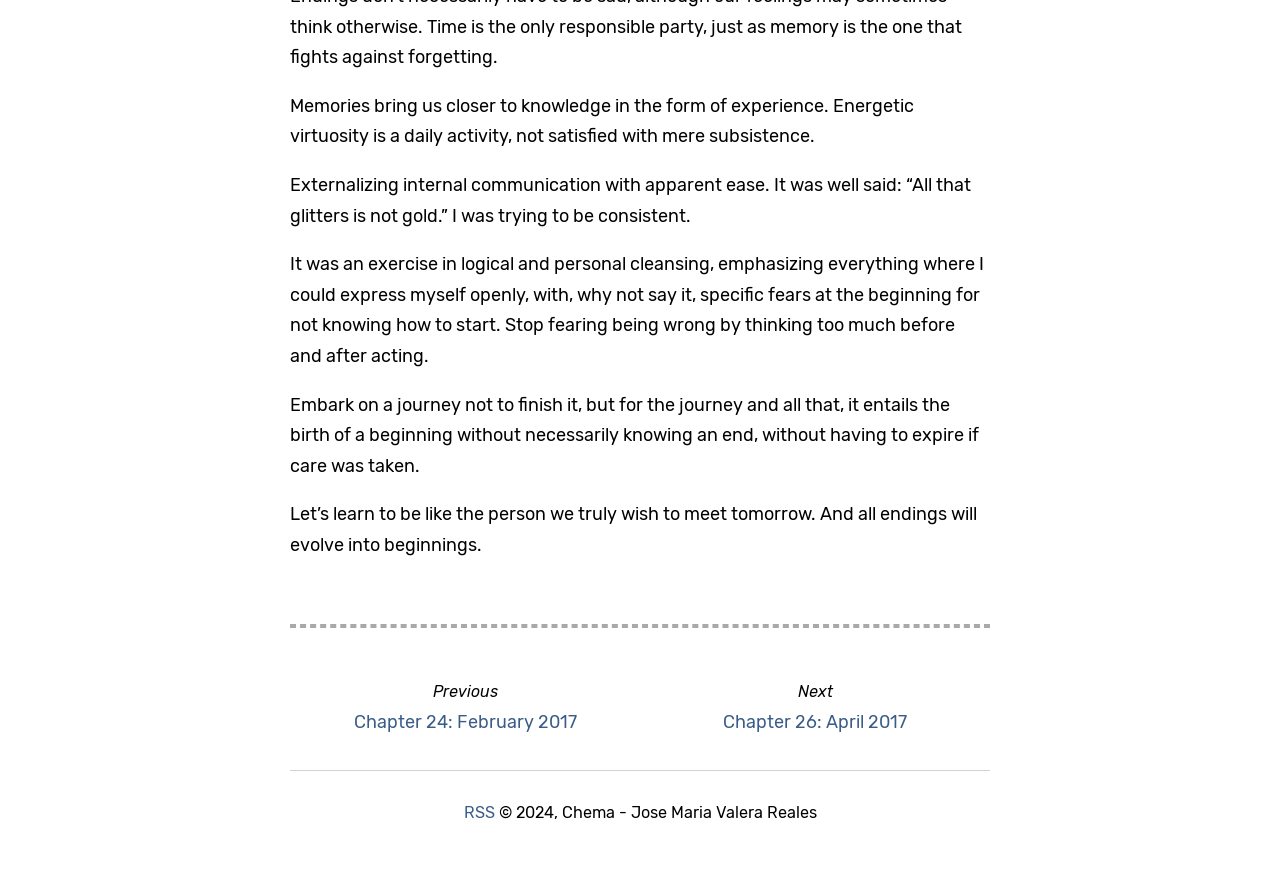Given the content of the image, can you provide a detailed answer to the question?
What is the author's name?

The author's name is mentioned at the bottom of the page, along with the copyright year. The full name is 'Chema - Jose Maria Valera Reales', which suggests that the author is a person who wants to be credited for their work.